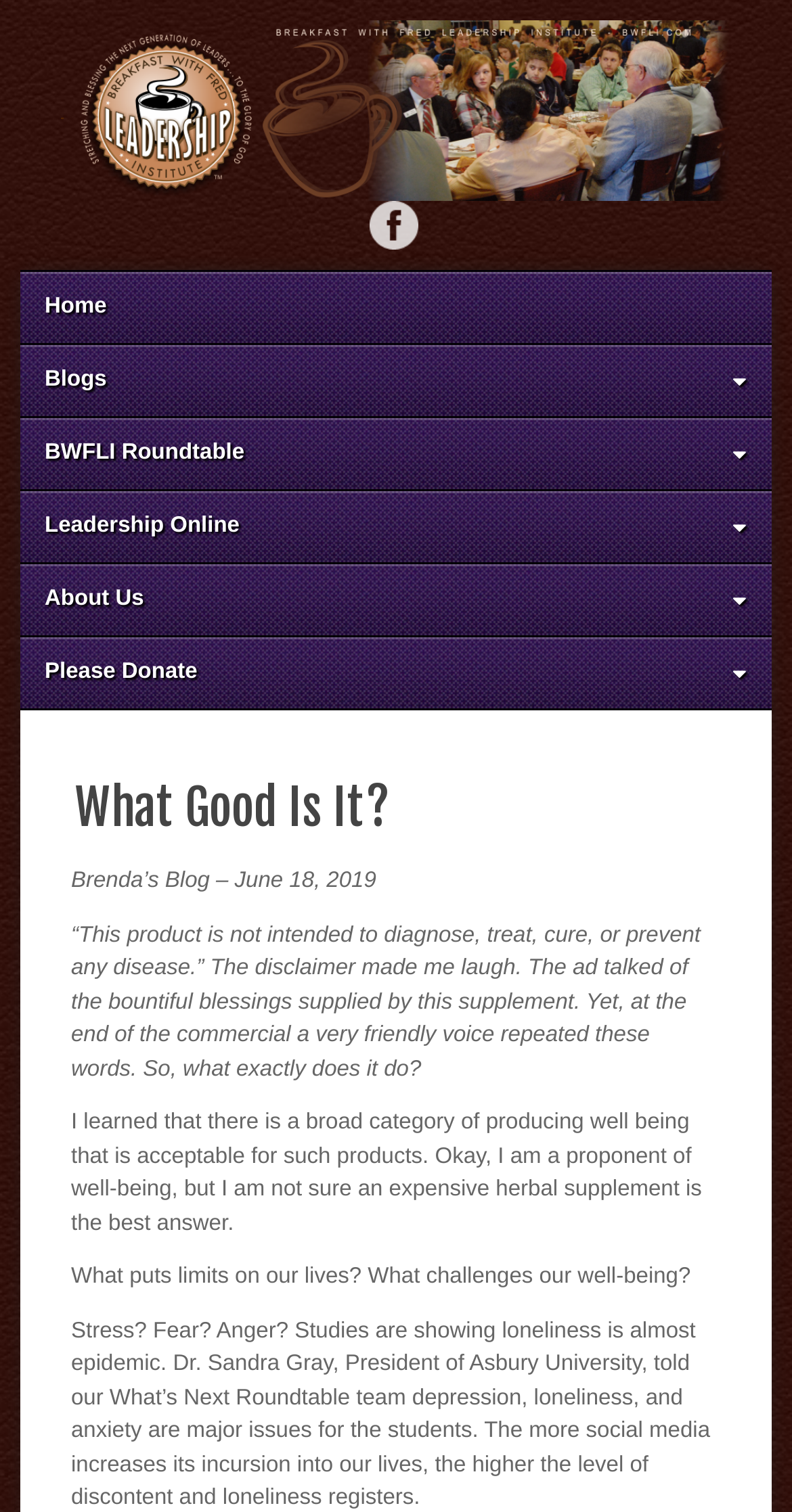Give a one-word or short-phrase answer to the following question: 
Who is the president of Asbury University?

Dr. Sandra Gray